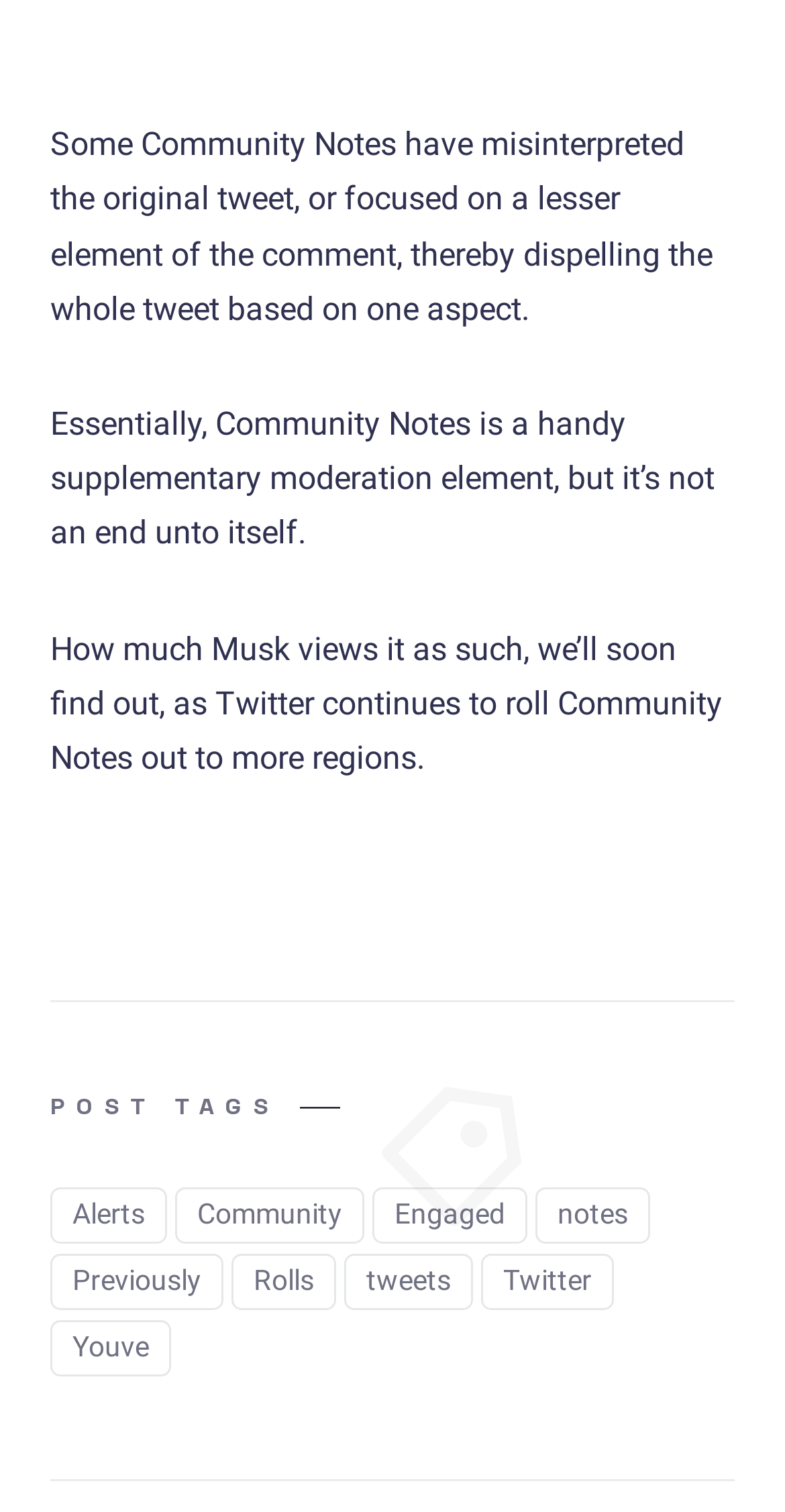Please indicate the bounding box coordinates of the element's region to be clicked to achieve the instruction: "Go to Twitter". Provide the coordinates as four float numbers between 0 and 1, i.e., [left, top, right, bottom].

[0.613, 0.83, 0.782, 0.867]